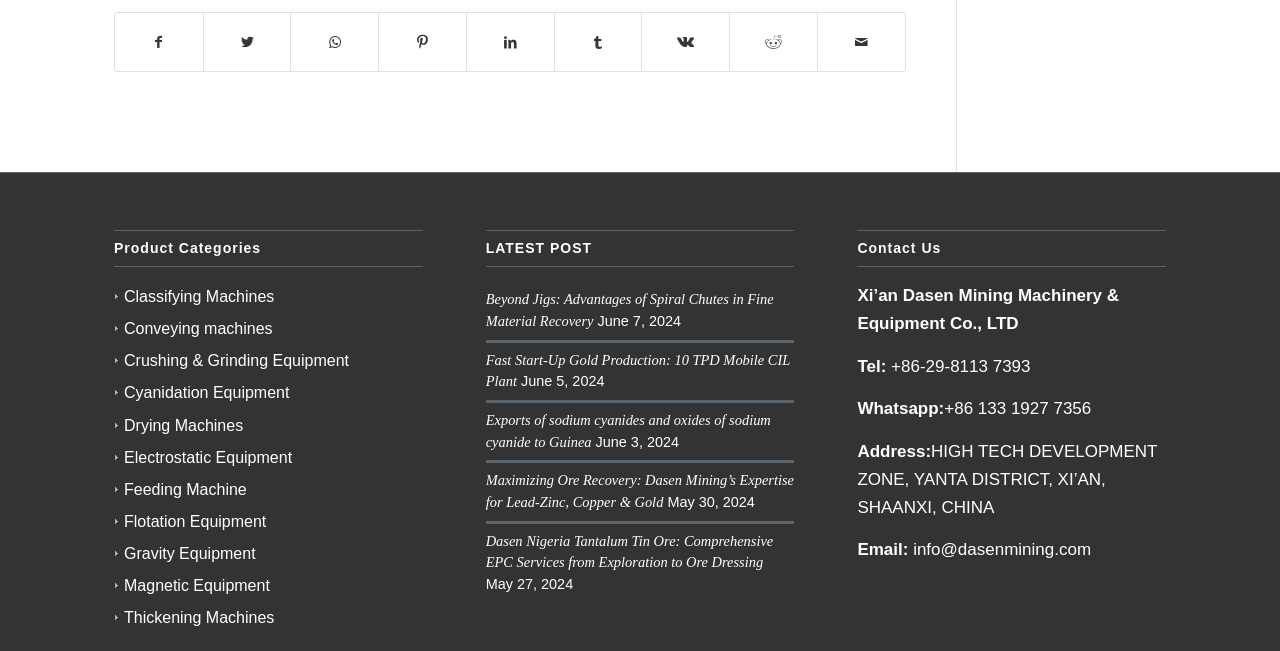Please specify the bounding box coordinates for the clickable region that will help you carry out the instruction: "View Classifying Machines".

[0.09, 0.443, 0.214, 0.469]